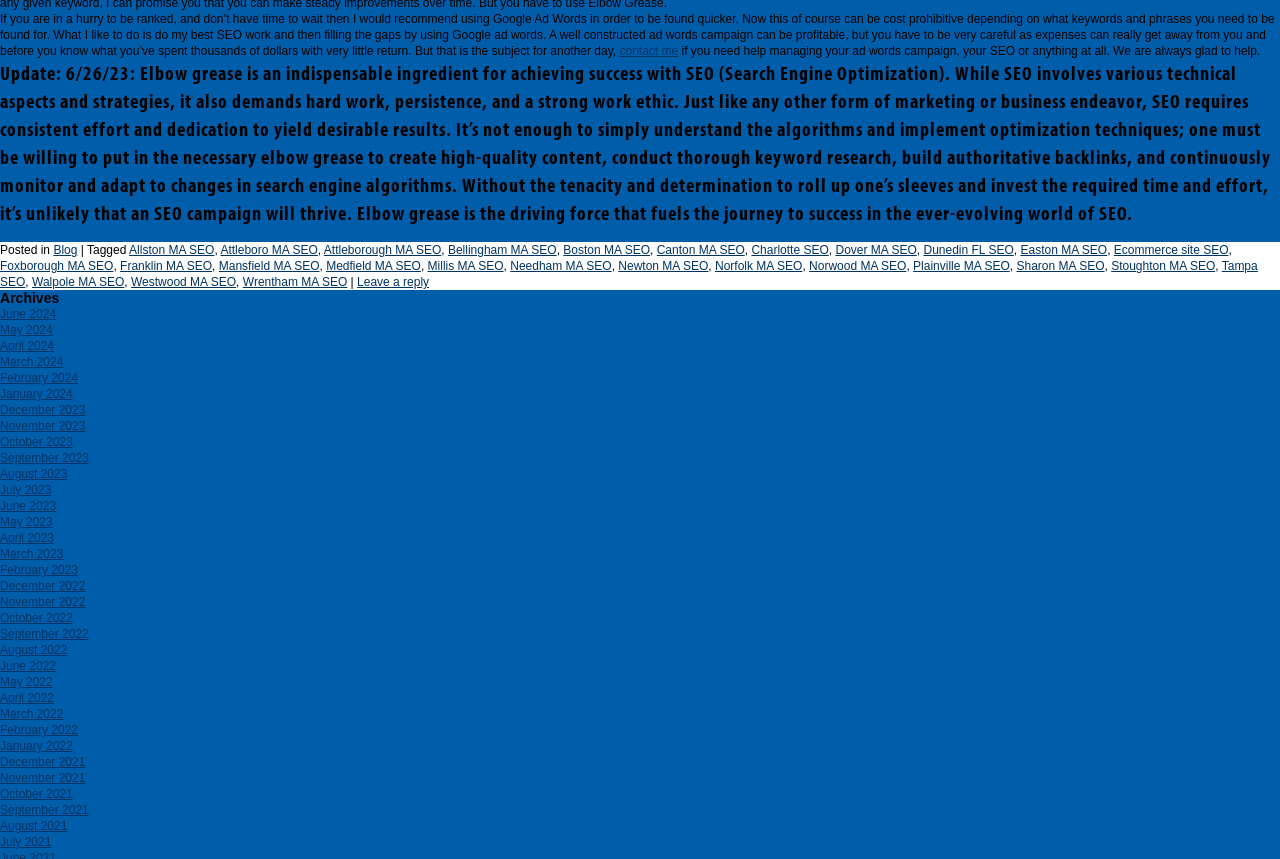What is the purpose of the 'contact me' link?
Craft a detailed and extensive response to the question.

The purpose of the 'contact me' link is to allow users to get in touch with the author for help with managing their Ad Words campaign, SEO, or any other related issues, as mentioned in the sentence preceding the link.